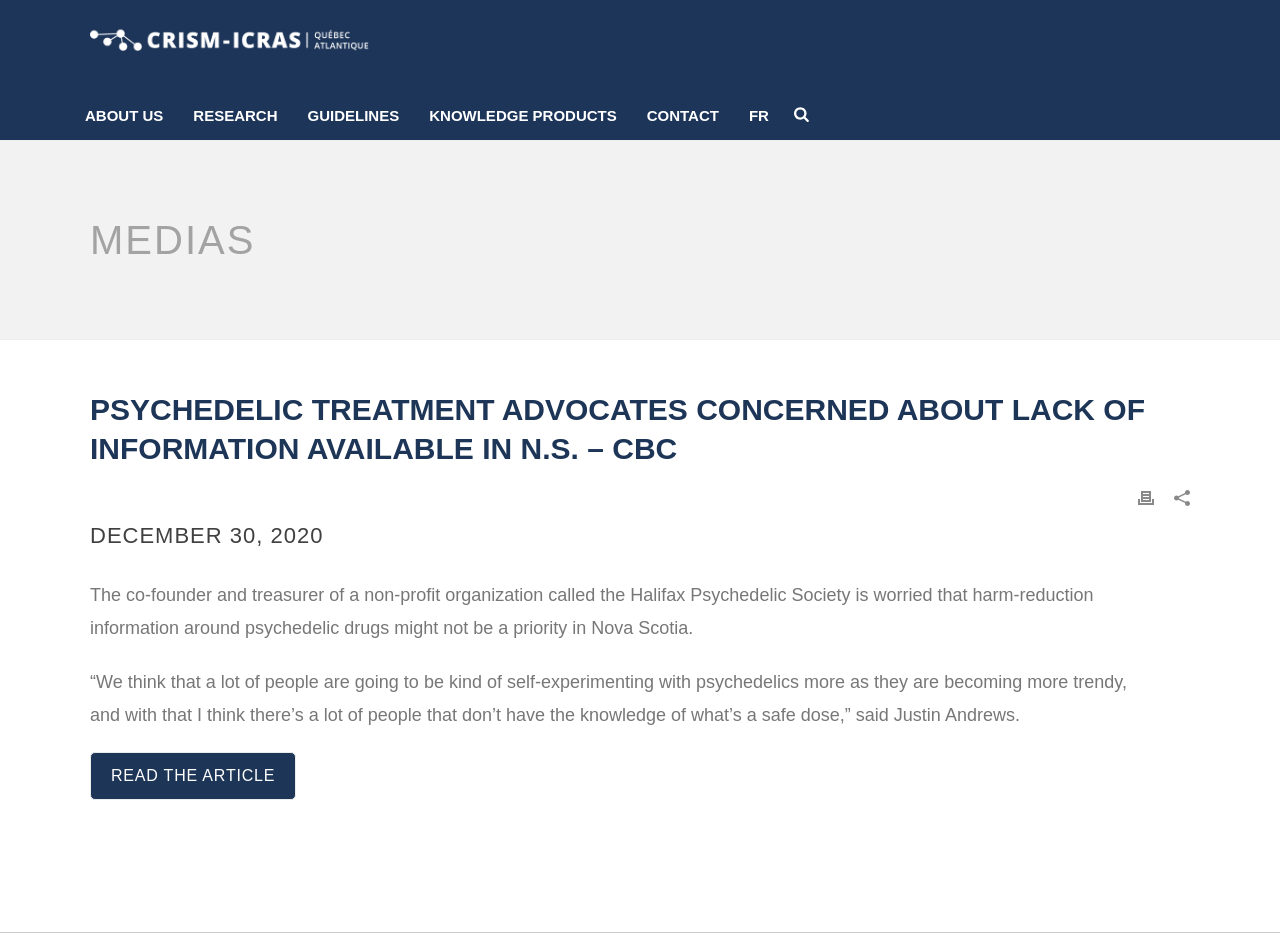Please determine the bounding box coordinates for the UI element described here. Use the format (top-left x, top-left y, bottom-right x, bottom-right y) with values bounded between 0 and 1: Read the article

[0.07, 0.797, 0.231, 0.848]